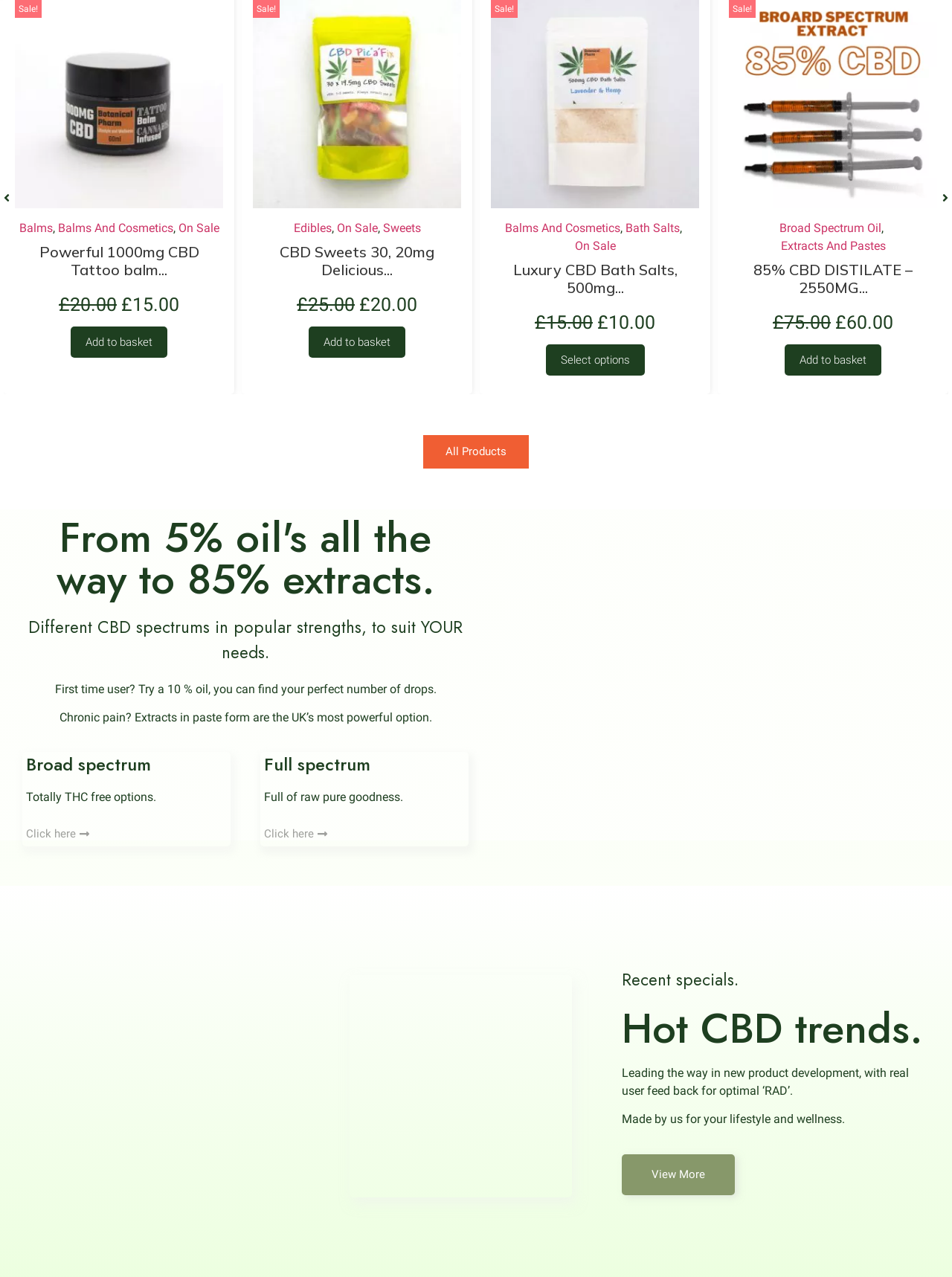Identify the coordinates of the bounding box for the element that must be clicked to accomplish the instruction: "Learn more about 'Full spectrum' CBD".

[0.277, 0.649, 0.344, 0.658]